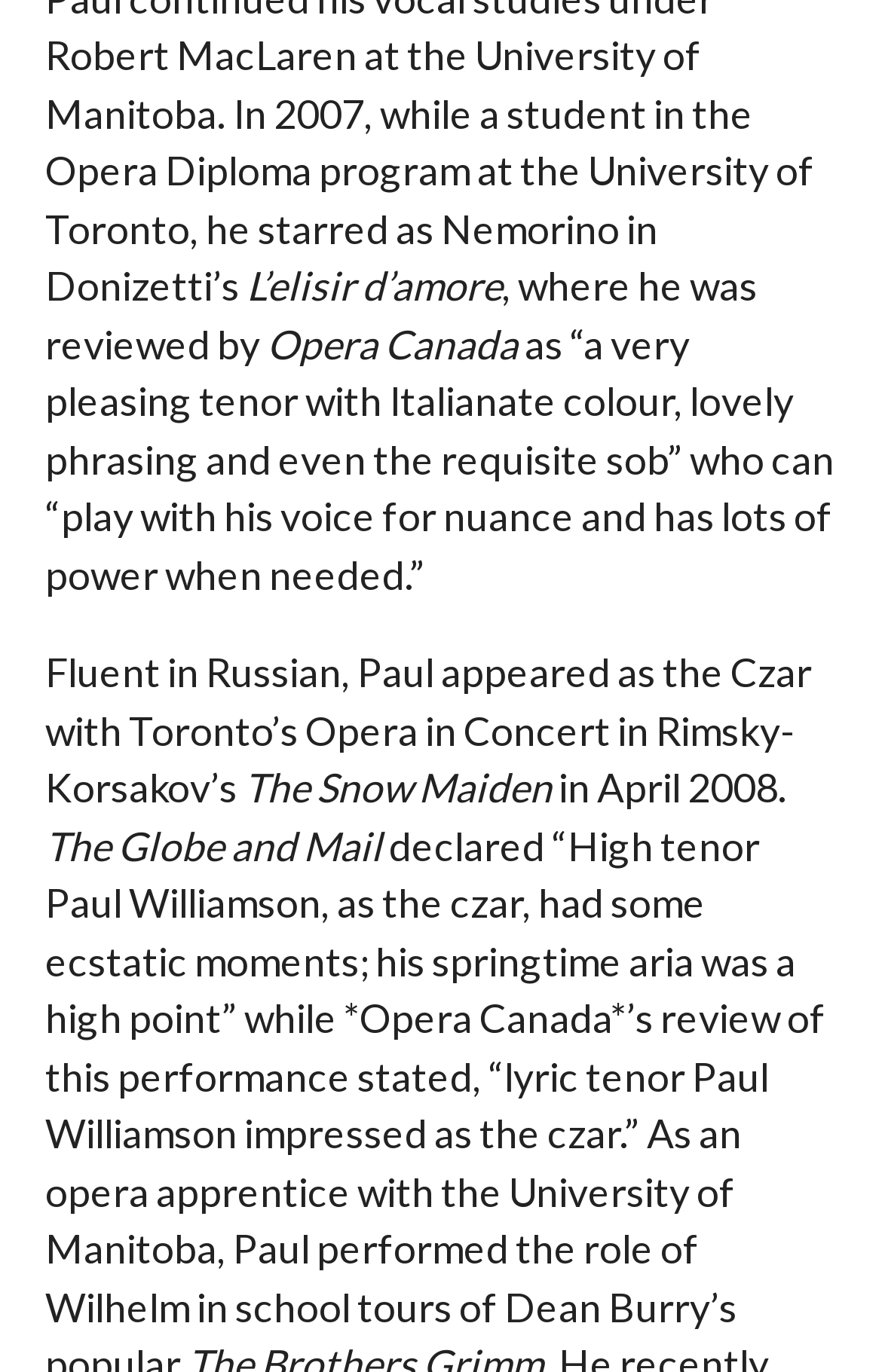Reply to the question with a brief word or phrase: What is the name of the opera company mentioned?

Opera Canada